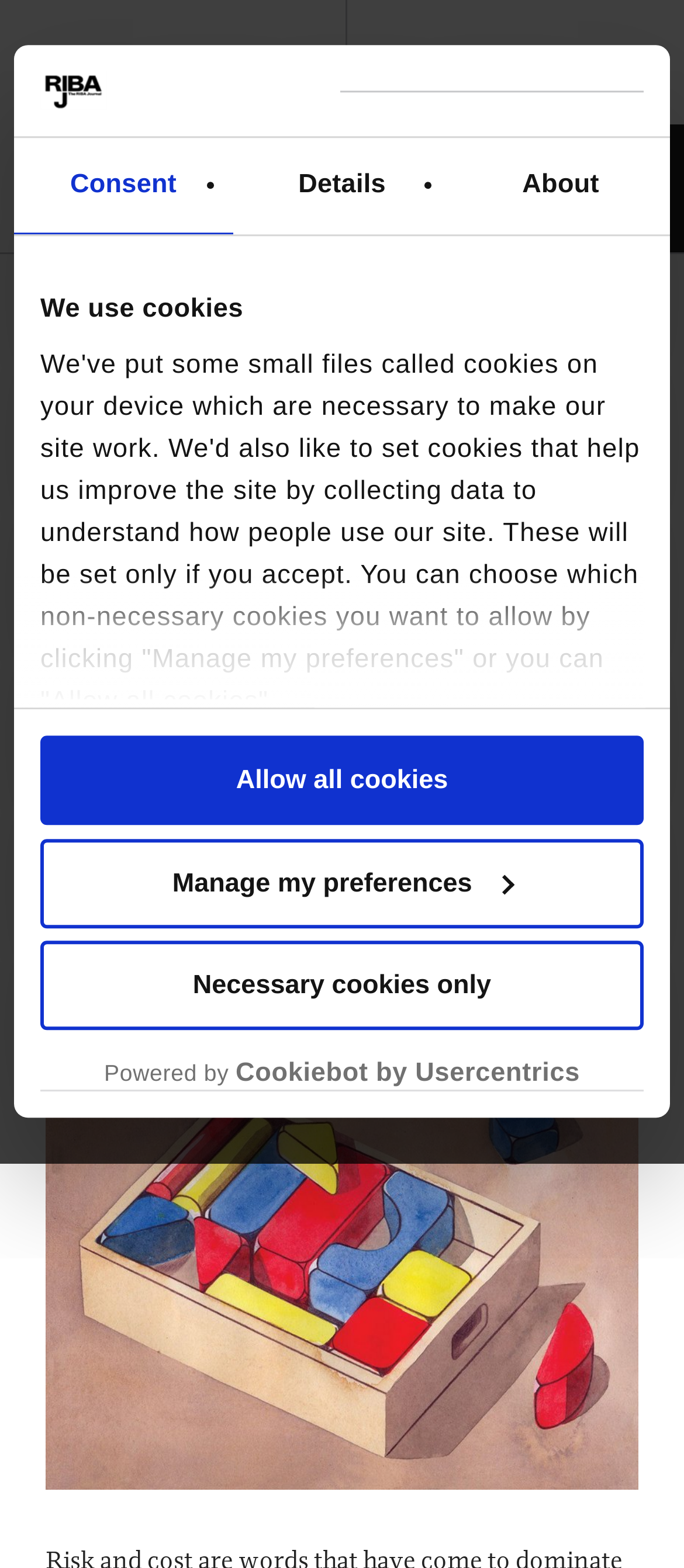Pinpoint the bounding box coordinates of the clickable element to carry out the following instruction: "Click the 'Login' button."

[0.508, 0.015, 1.0, 0.065]